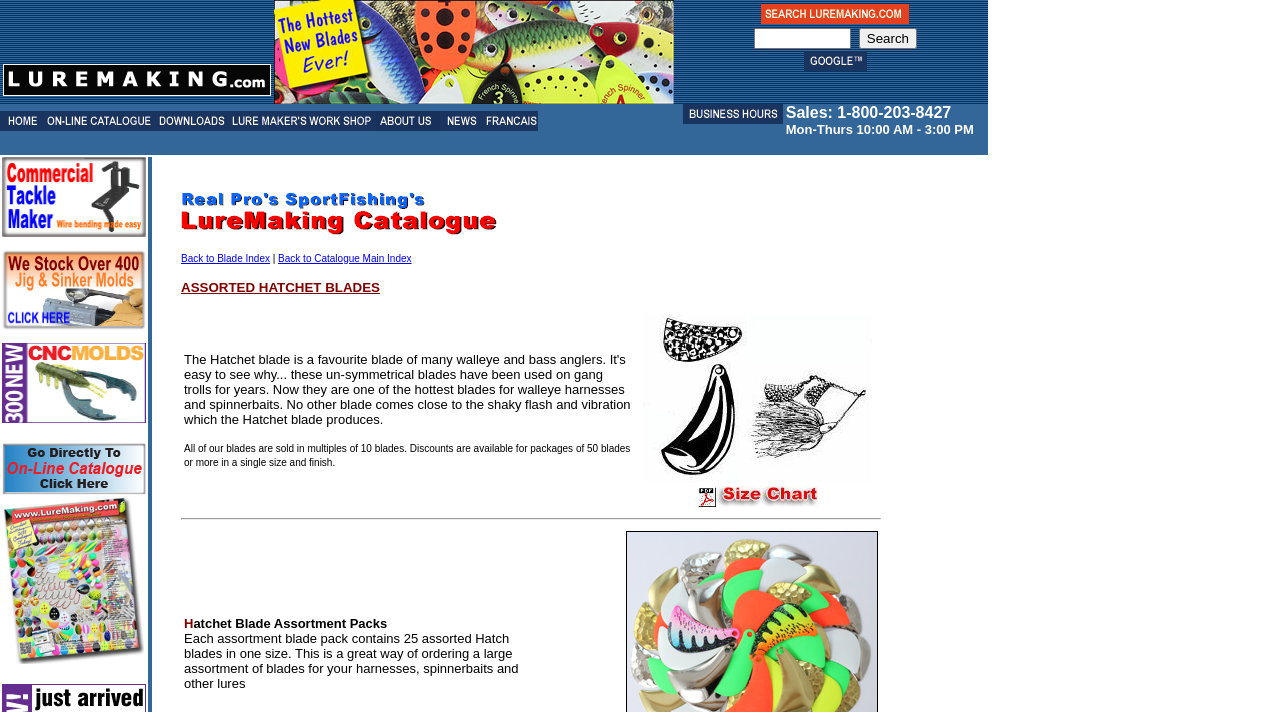Determine the bounding box coordinates of the section to be clicked to follow the instruction: "Learn to assemble your own lures". The coordinates should be given as four float numbers between 0 and 1, formatted as [left, top, right, bottom].

[0.178, 0.164, 0.294, 0.188]